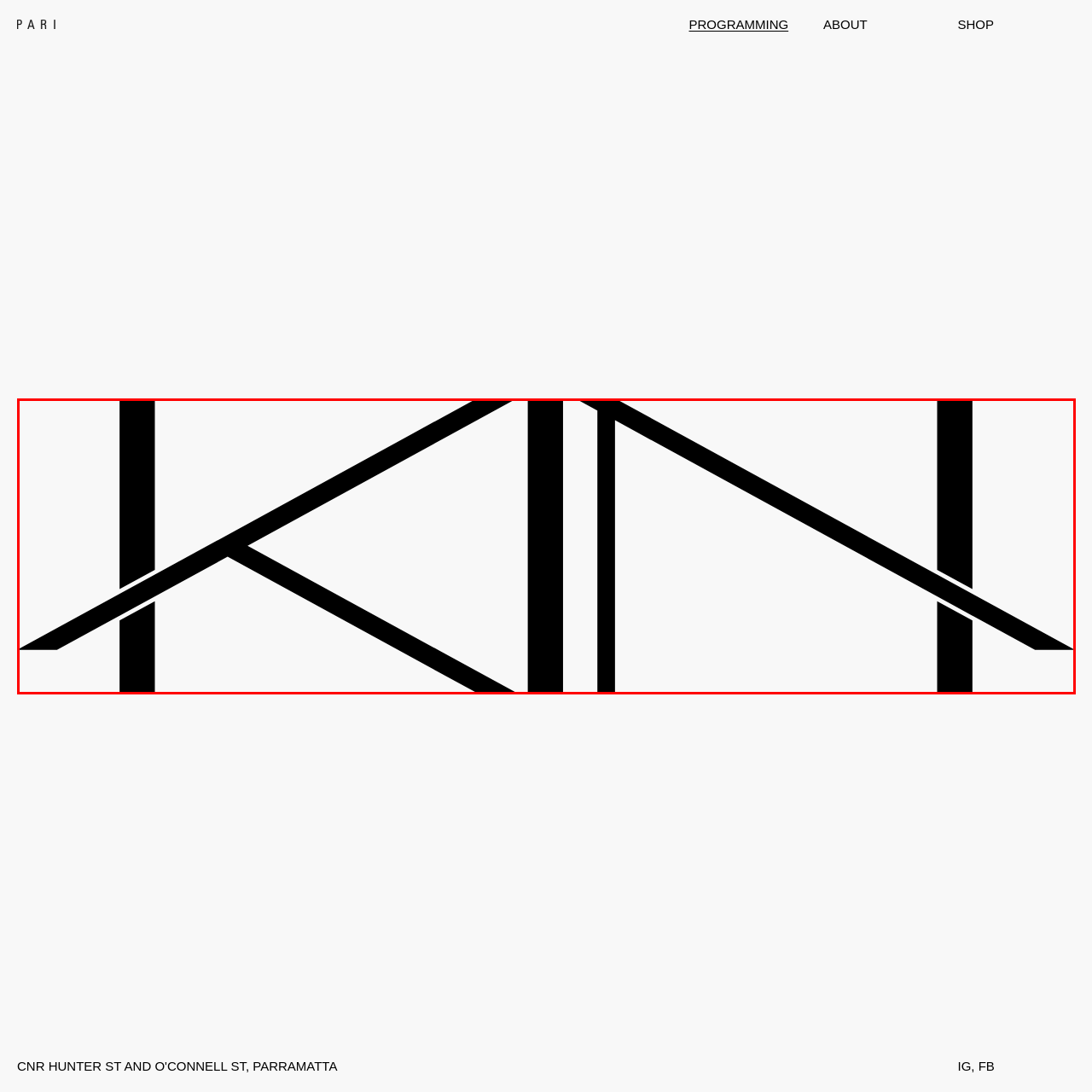Inspect the picture enclosed by the red border, What shape are the lines that intersect at the center? Provide your answer as a single word or phrase.

Diagonal